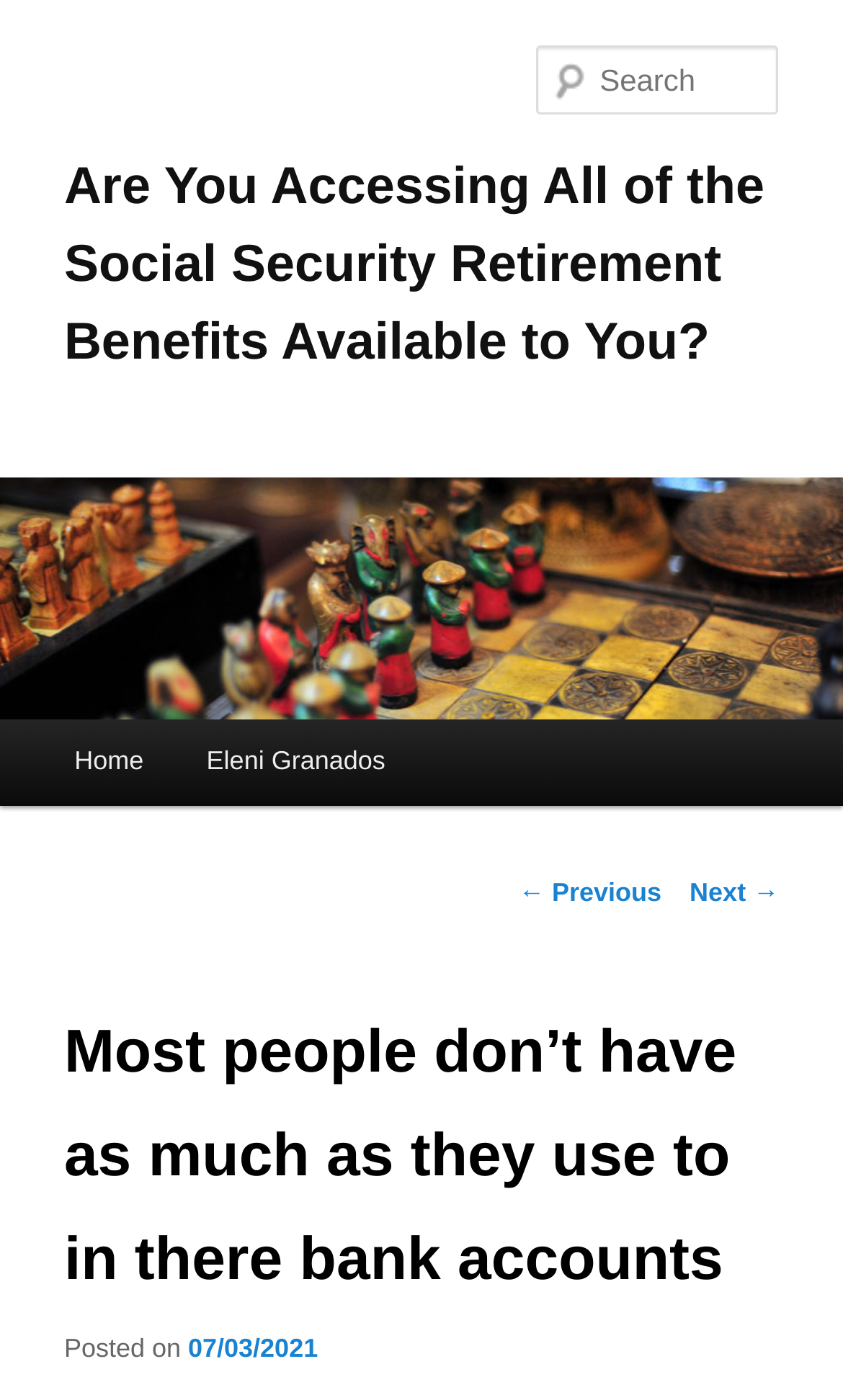Locate the bounding box coordinates of the clickable element to fulfill the following instruction: "View the post details". Provide the coordinates as four float numbers between 0 and 1 in the format [left, top, right, bottom].

[0.076, 0.113, 0.907, 0.265]